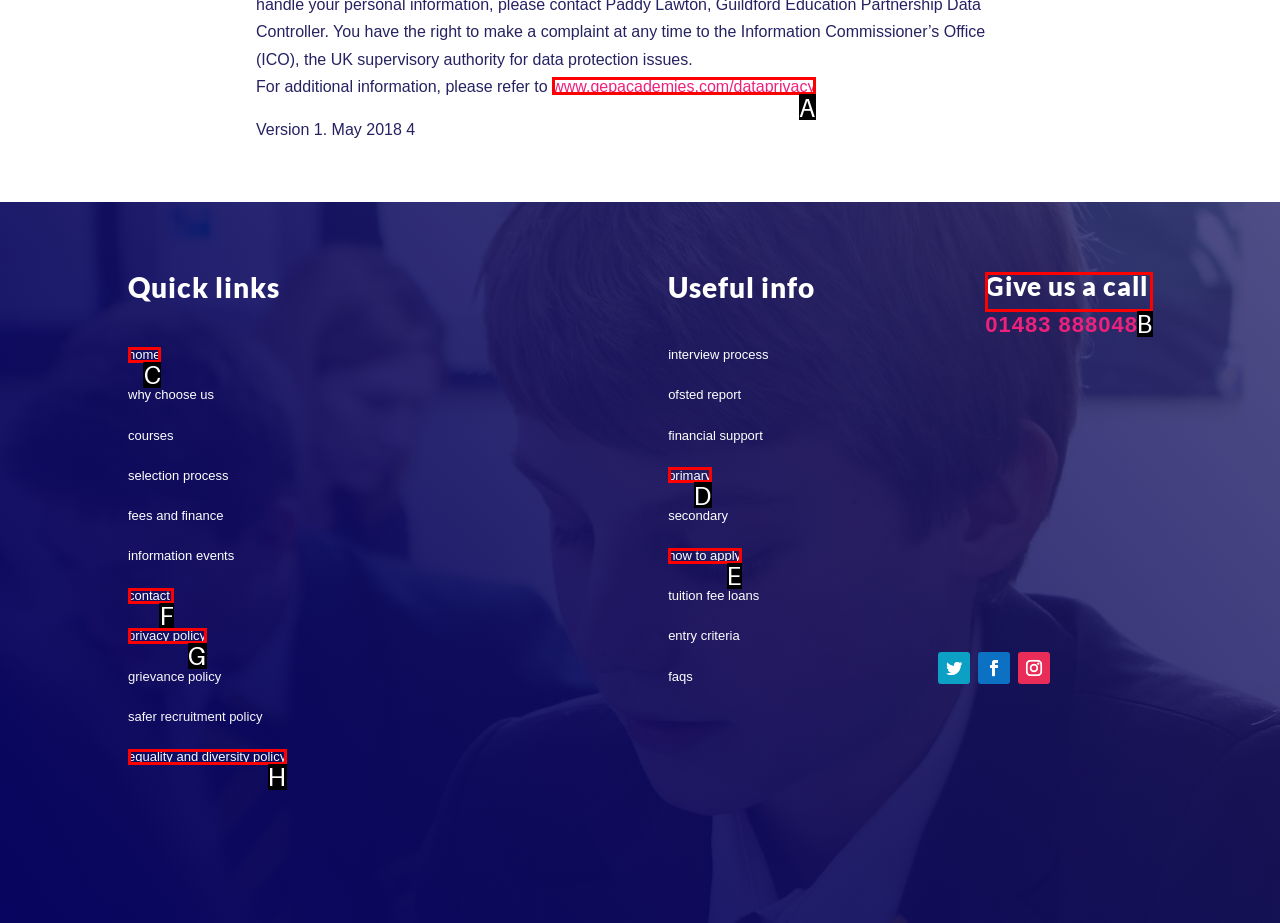To execute the task: Click on the 'Give us a call' heading, which one of the highlighted HTML elements should be clicked? Answer with the option's letter from the choices provided.

B